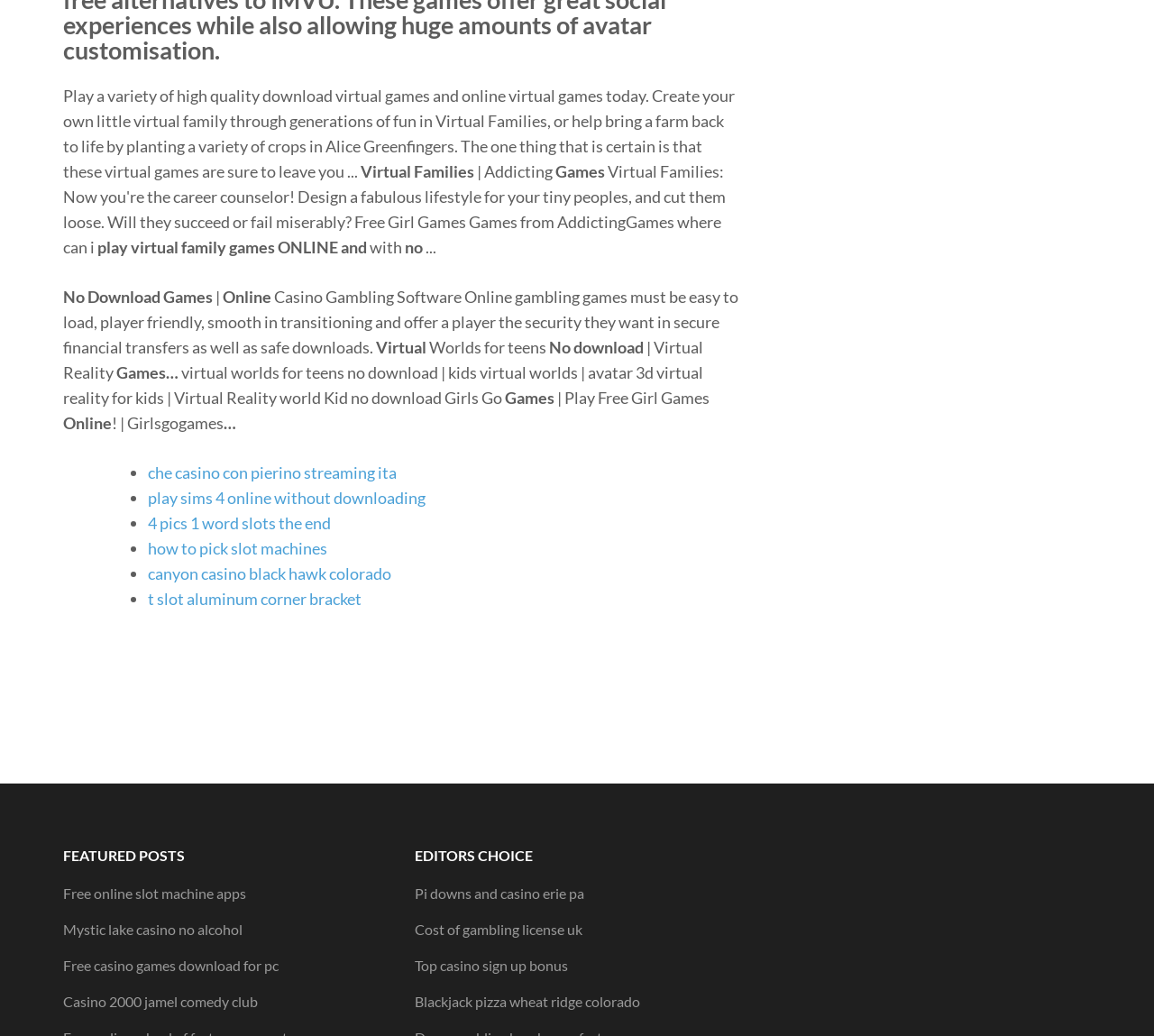Locate the bounding box coordinates of the item that should be clicked to fulfill the instruction: "Click on 'che casino con pierino streaming ita'".

[0.128, 0.446, 0.344, 0.466]